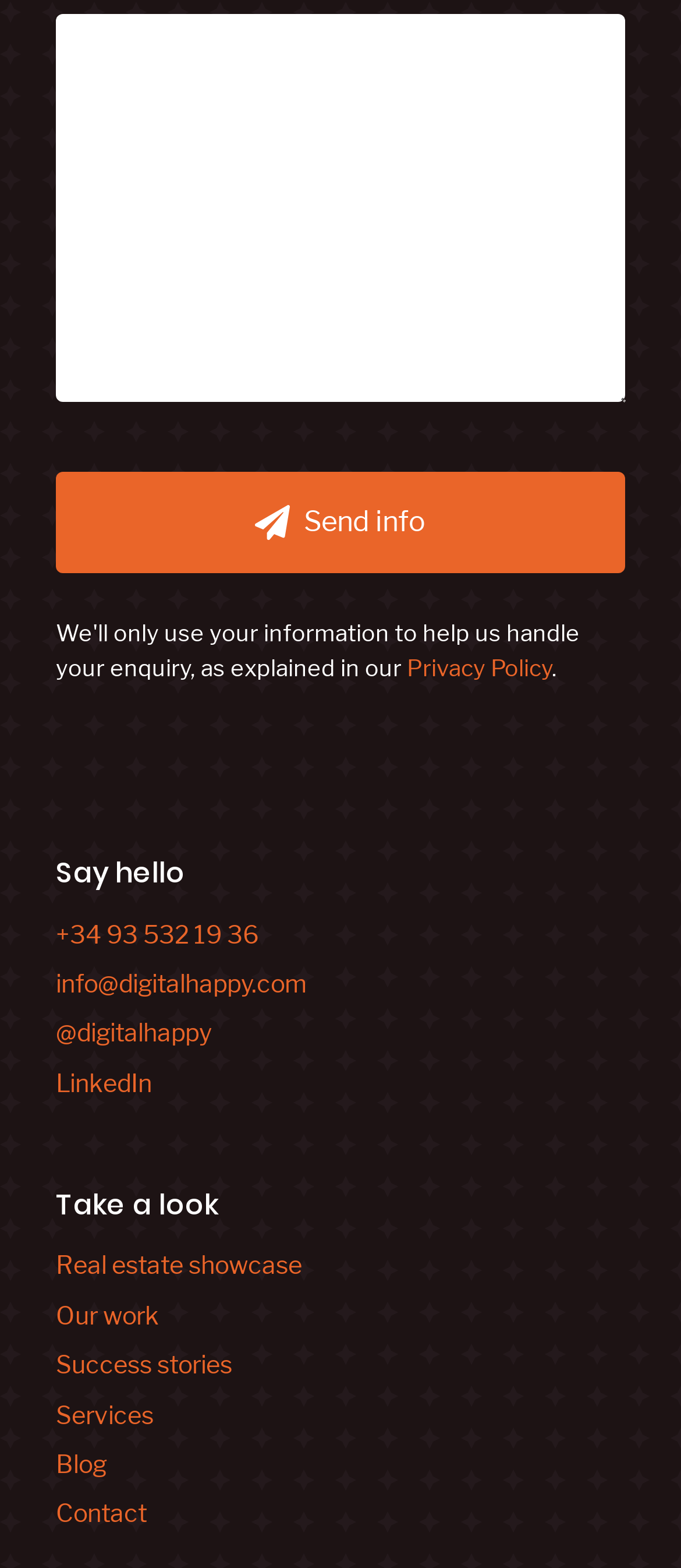Determine the bounding box coordinates for the region that must be clicked to execute the following instruction: "Contact via phone".

[0.082, 0.586, 0.379, 0.605]